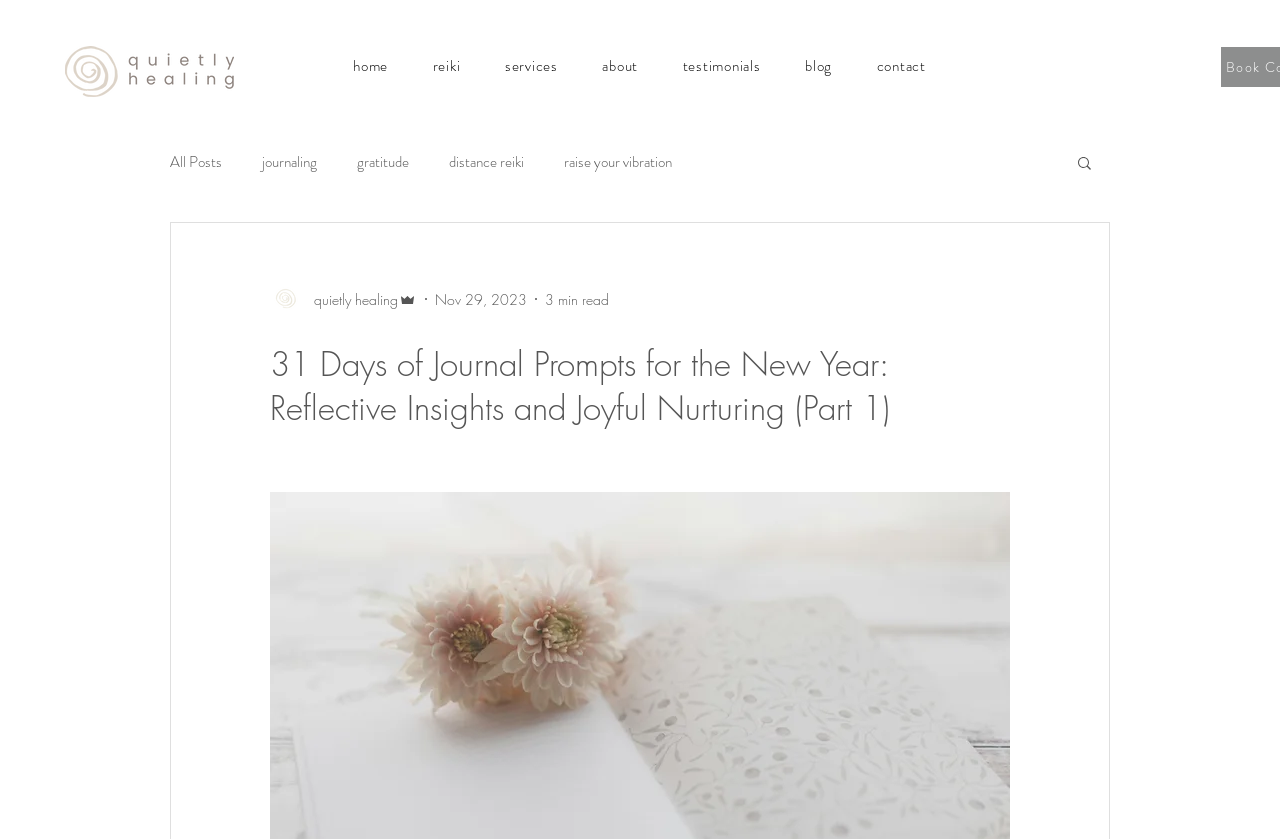Can you identify the bounding box coordinates of the clickable region needed to carry out this instruction: 'Click the logo'? The coordinates should be four float numbers within the range of 0 to 1, stated as [left, top, right, bottom].

[0.051, 0.055, 0.183, 0.116]